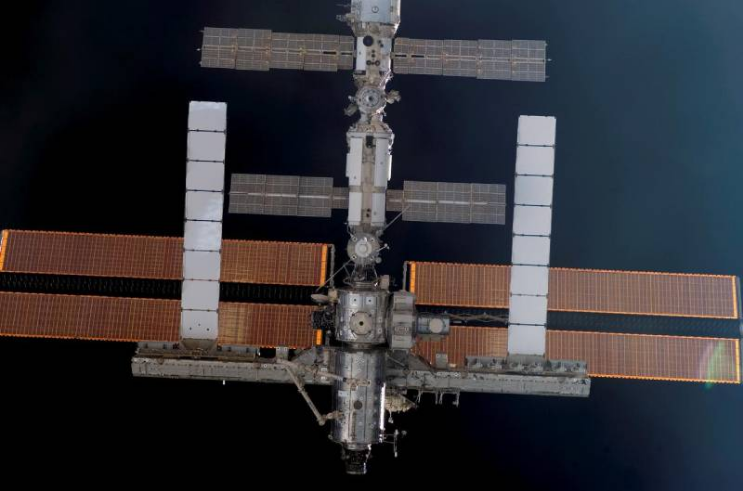Explain the contents of the image with as much detail as possible.

The image captures an overhead view of the International Space Station (ISS) against the stark blackness of space. This remarkable structure features large solar panels extending outwards, which harness sunlight to power the station's systems. The intricate design showcases various modules arranged in a cross-like formation, emphasizing the collaborative engineering efforts of multiple countries. This photograph highlights the ISS's role as a hub for scientific research and international cooperation in space exploration, exemplifying humanity's dedication to advancing our understanding of life beyond Earth.